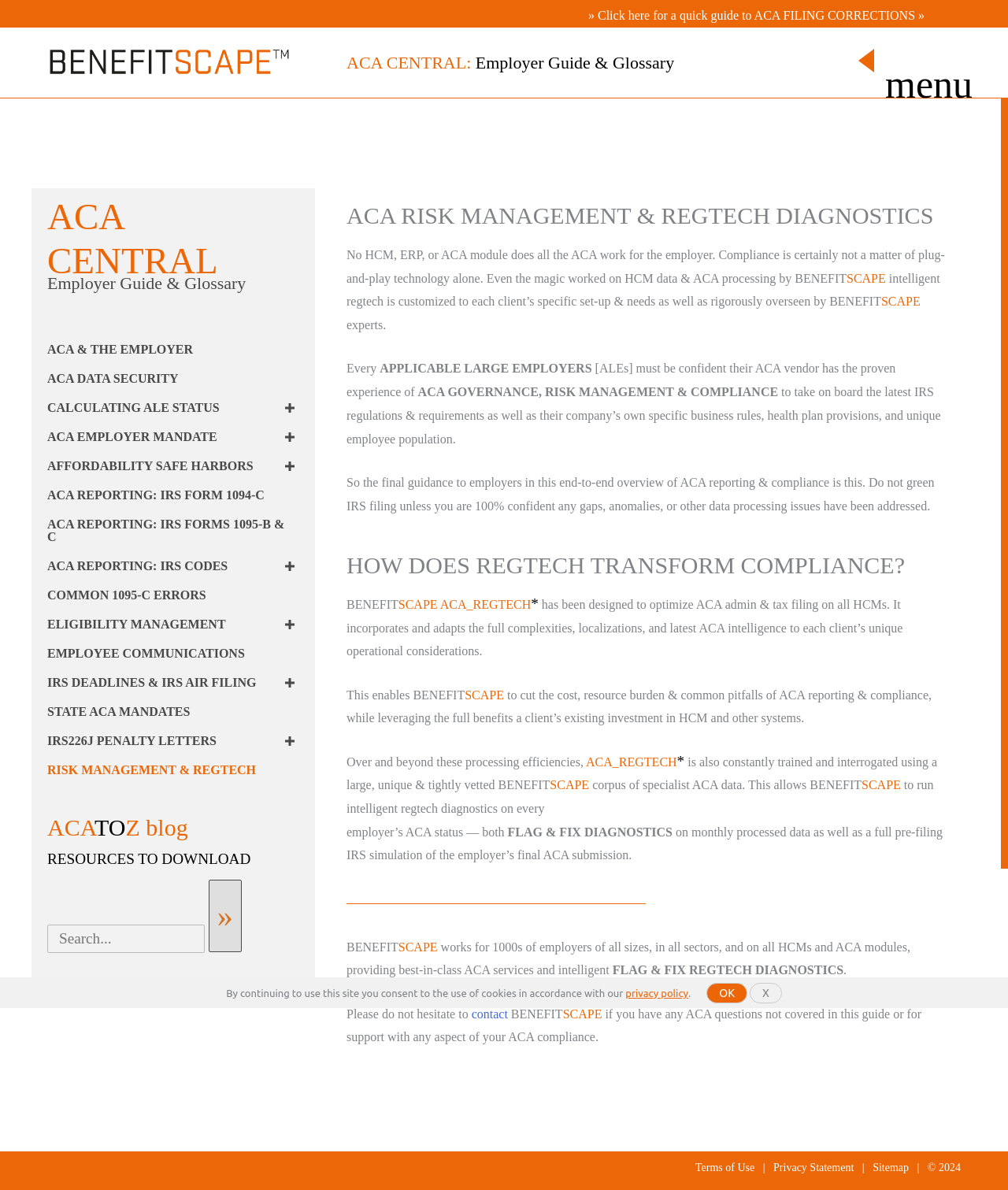Using the element description Terms of Use, predict the bounding box coordinates for the UI element. Provide the coordinates in (top-left x, top-left y, bottom-right x, bottom-right y) format with values ranging from 0 to 1.

[0.69, 0.976, 0.749, 0.986]